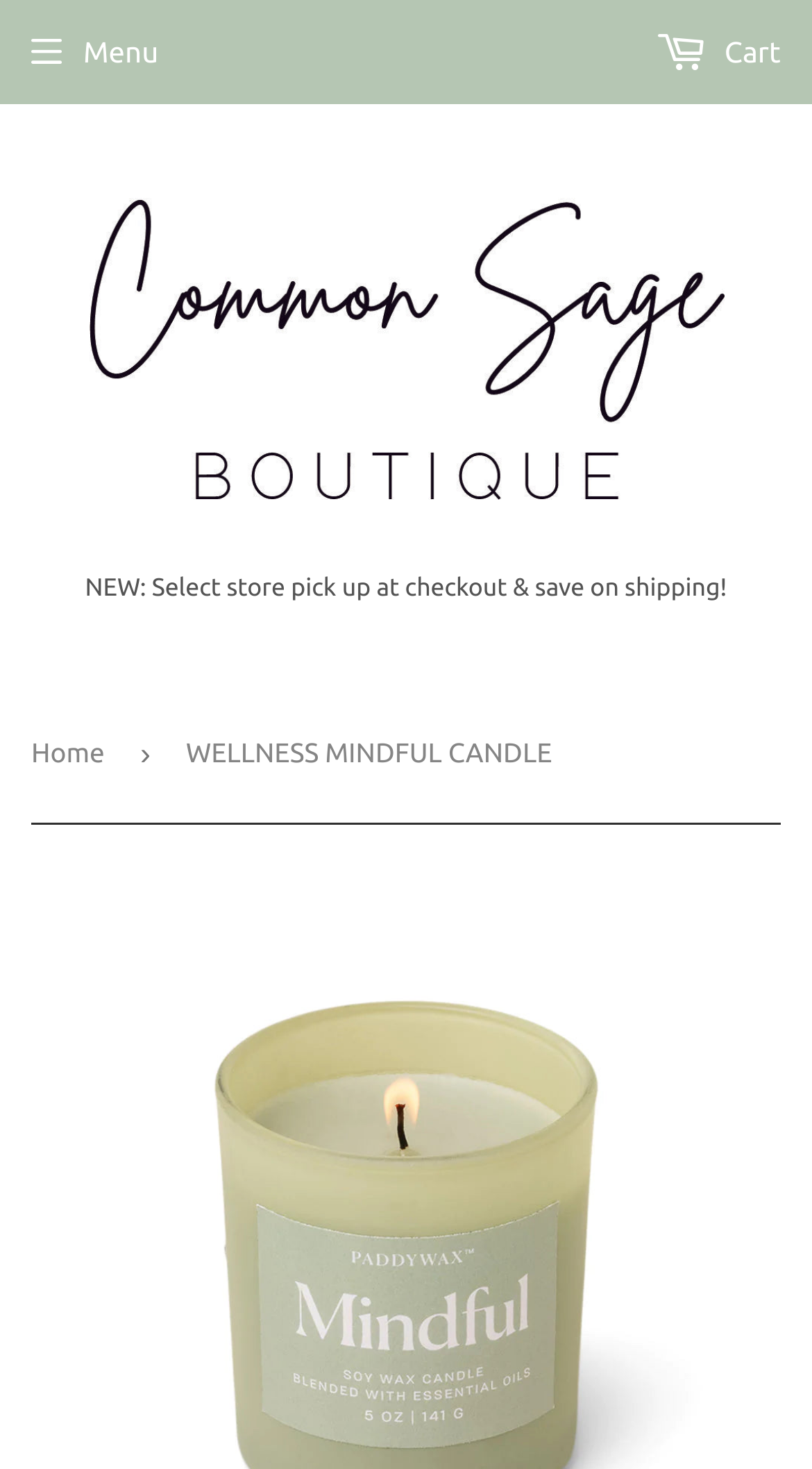Write an extensive caption that covers every aspect of the webpage.

The webpage is about the Wellness Mindful Candle from Paddywax, specifically highlighting the product "The Common Sage". At the top left corner, there is a link and an image, both labeled "The Common Sage", which likely display the product name and its image. 

Below this, a notification is displayed, stating "NEW: Select store pick up at checkout & save on shipping!".

The top navigation bar contains a menu button on the left and a cart link on the right. The navigation bar also features a breadcrumb trail, which shows the path "Home" leading to "WELLNESS MINDFUL CANDLE". 

The overall structure of the webpage is organized, with clear headings and concise text, making it easy to navigate and find information about the product.